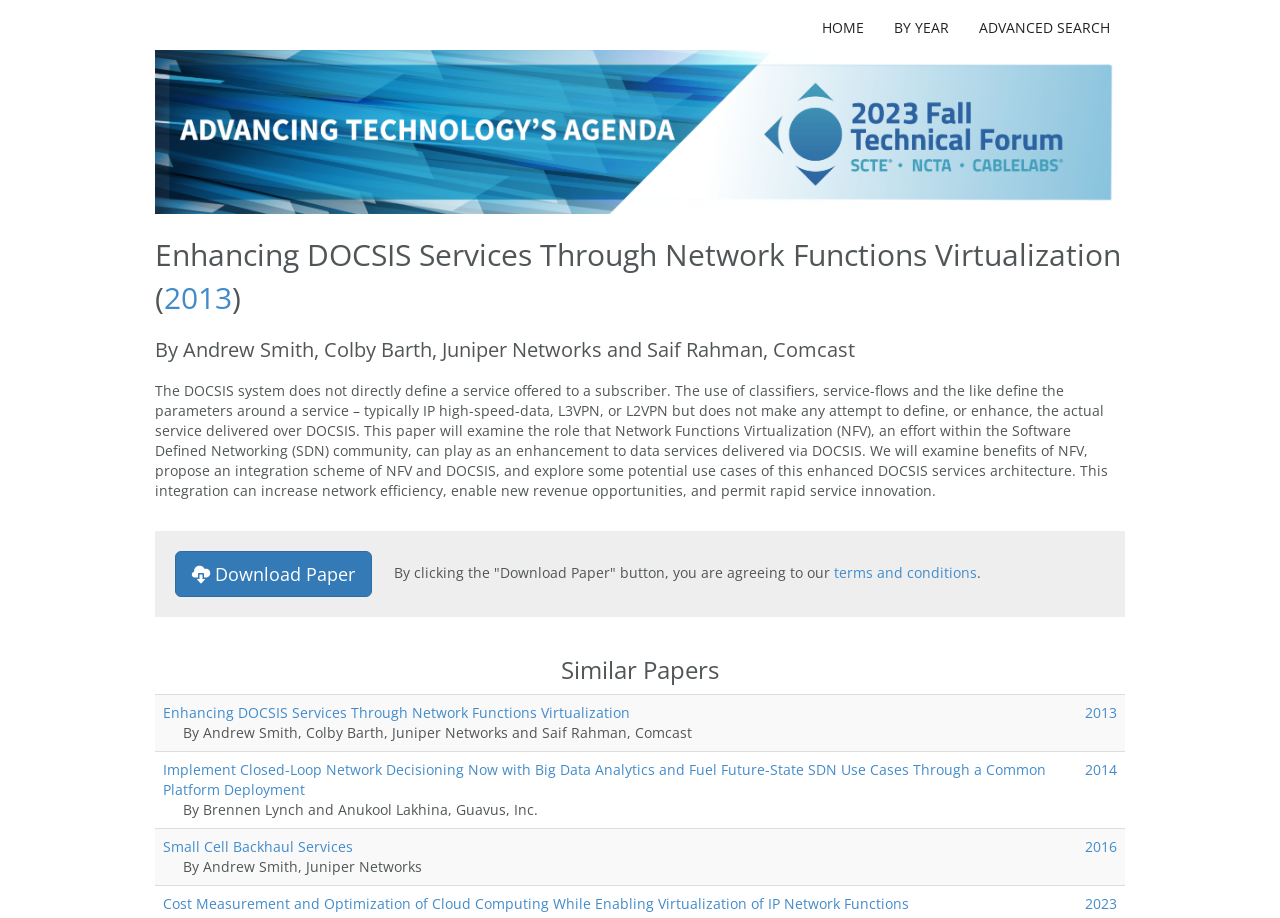What is the text of the first similar paper?
Please provide a single word or phrase answer based on the image.

Enhancing DOCSIS Services Through Network Functions Virtualization